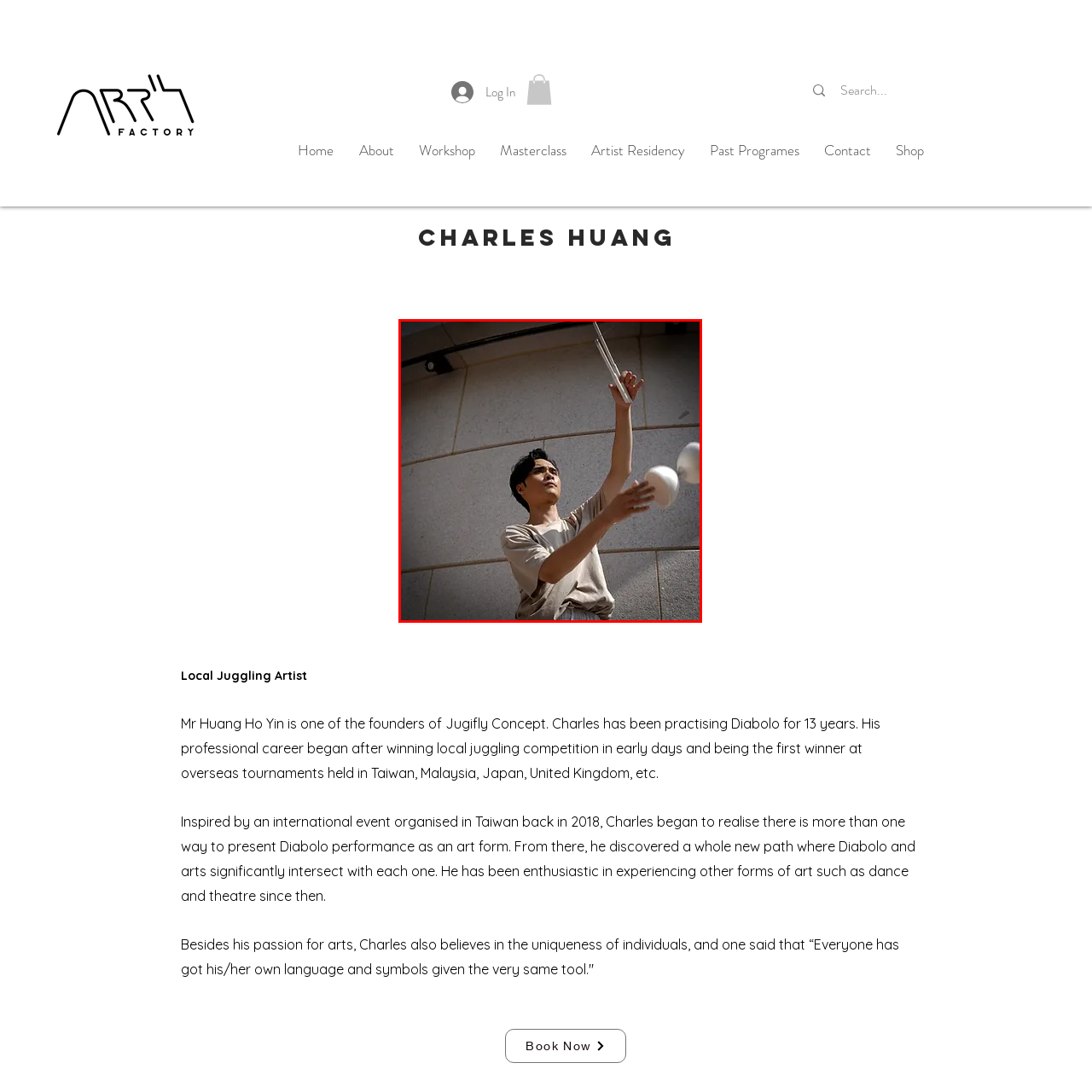What is the color of the wall behind Charles?
Check the image encapsulated by the red bounding box and answer the question comprehensively.

The caption describes the background as a 'minimalist, light-colored wall', indicating that the wall is light in color.